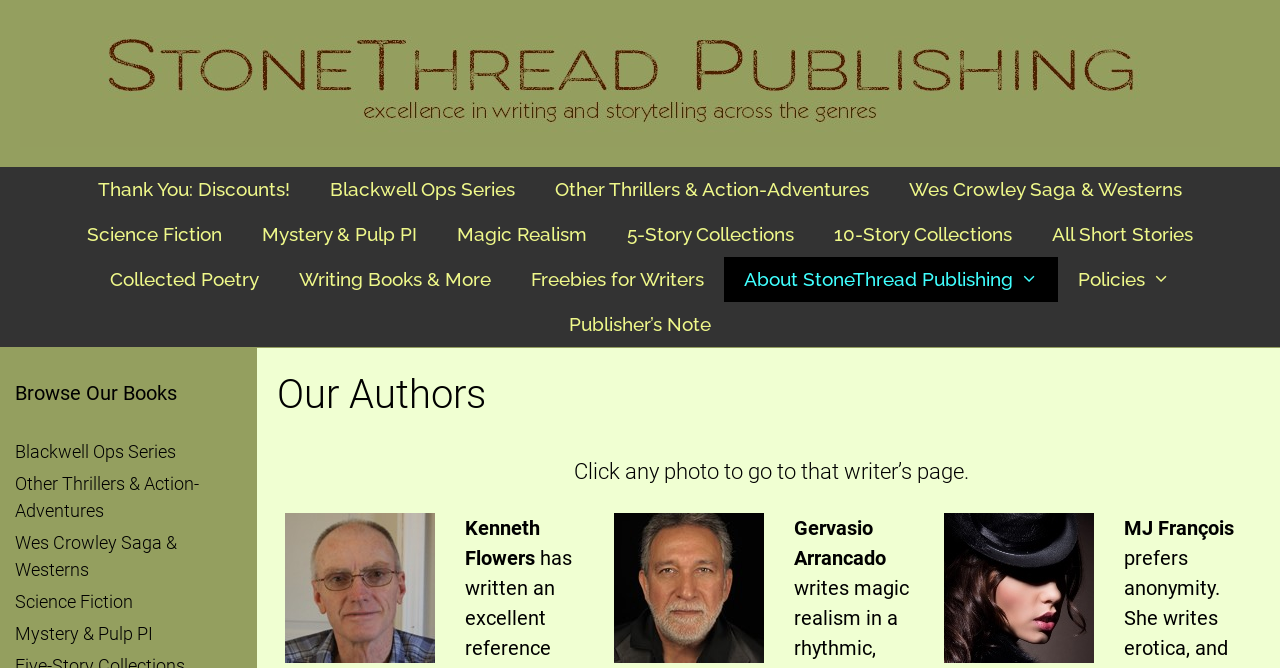Locate the UI element described by Share and provide its bounding box coordinates. Use the format (top-left x, top-left y, bottom-right x, bottom-right y) with all values as floating point numbers between 0 and 1.

None